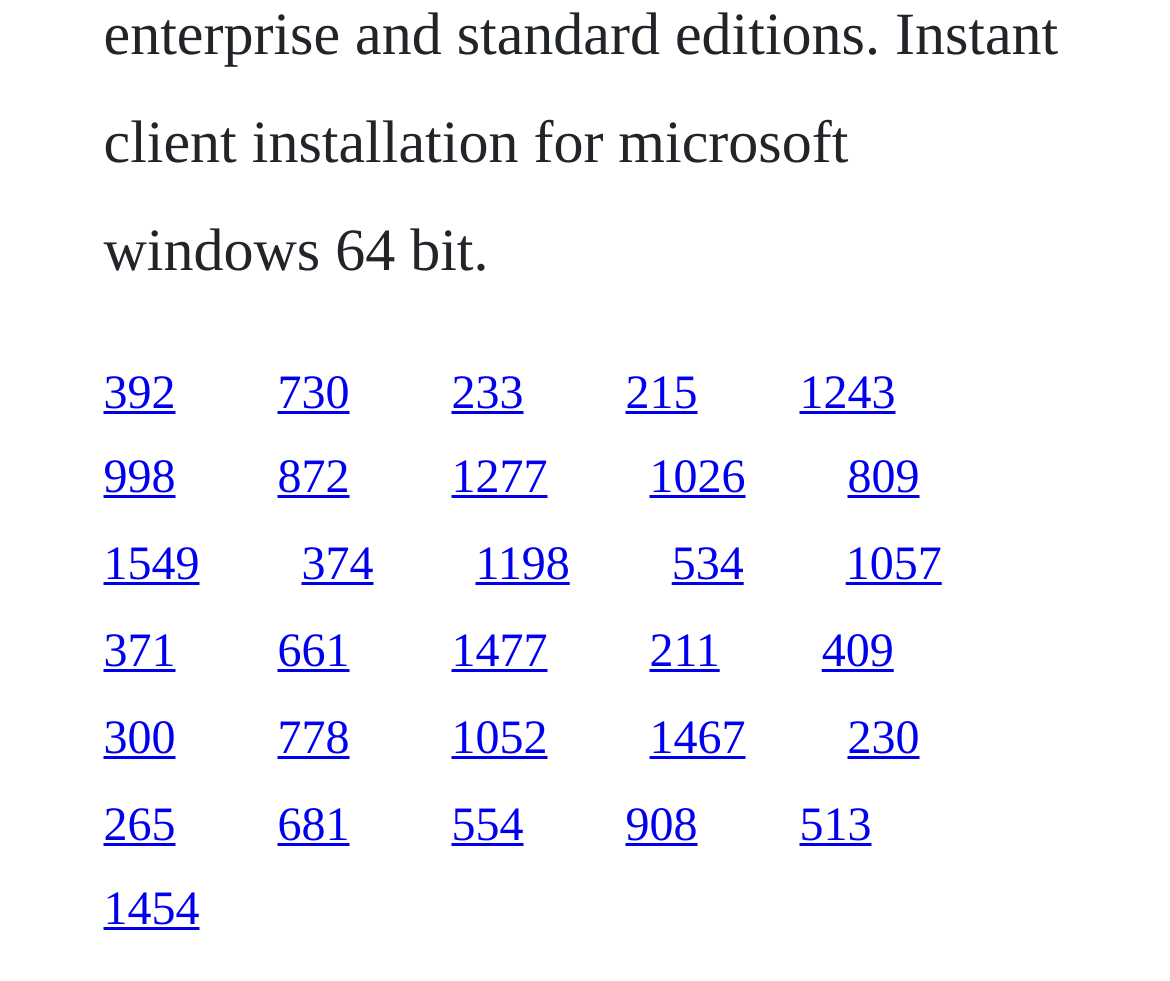Find the bounding box coordinates for the area that should be clicked to accomplish the instruction: "Contact via email".

None